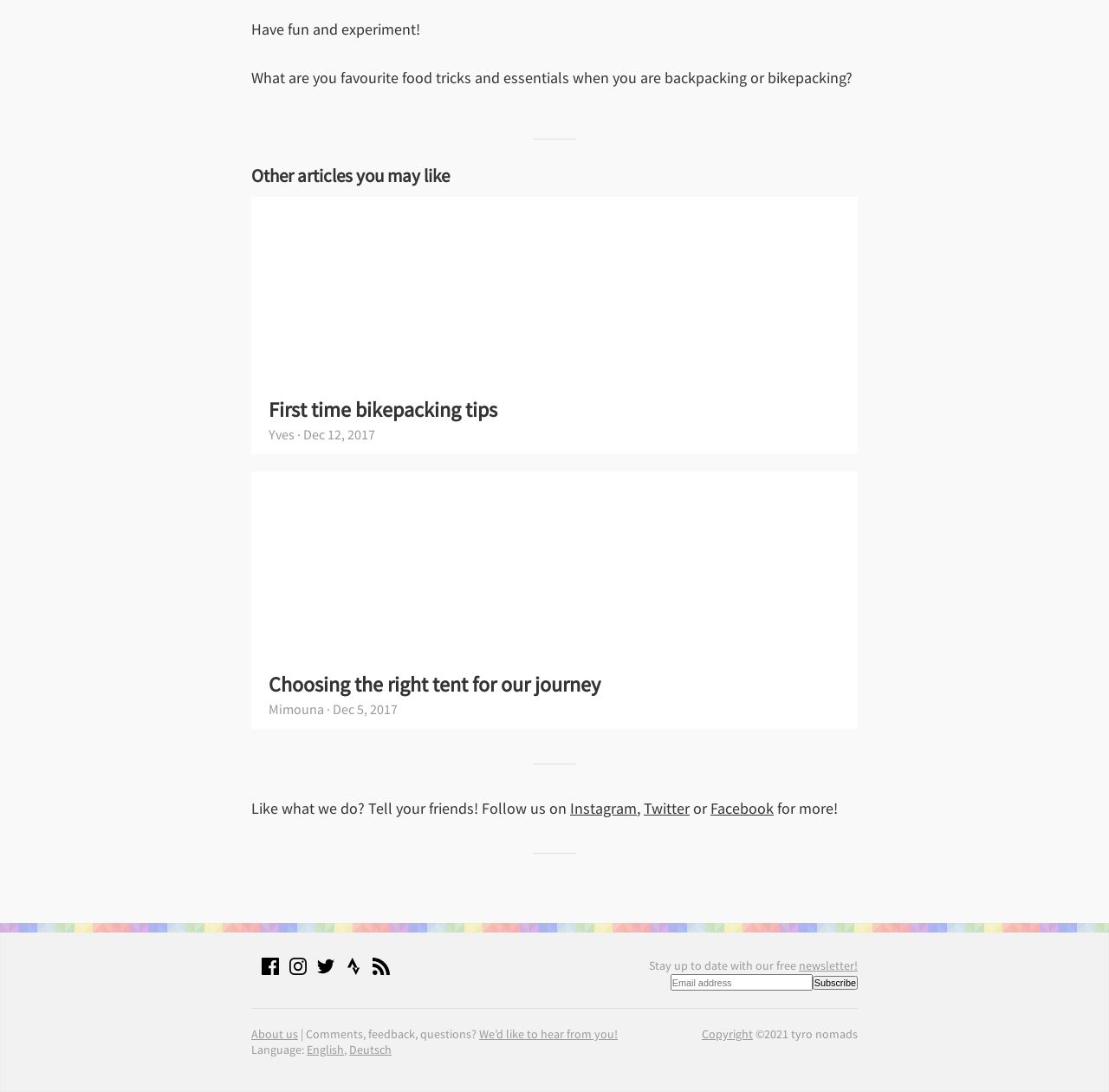What is the purpose of the 'About us' link?
Provide an in-depth and detailed answer to the question.

I can see a link on the webpage that says 'About us', which suggests that it is intended to provide information about the creators of the website, such as their background, mission, or values.